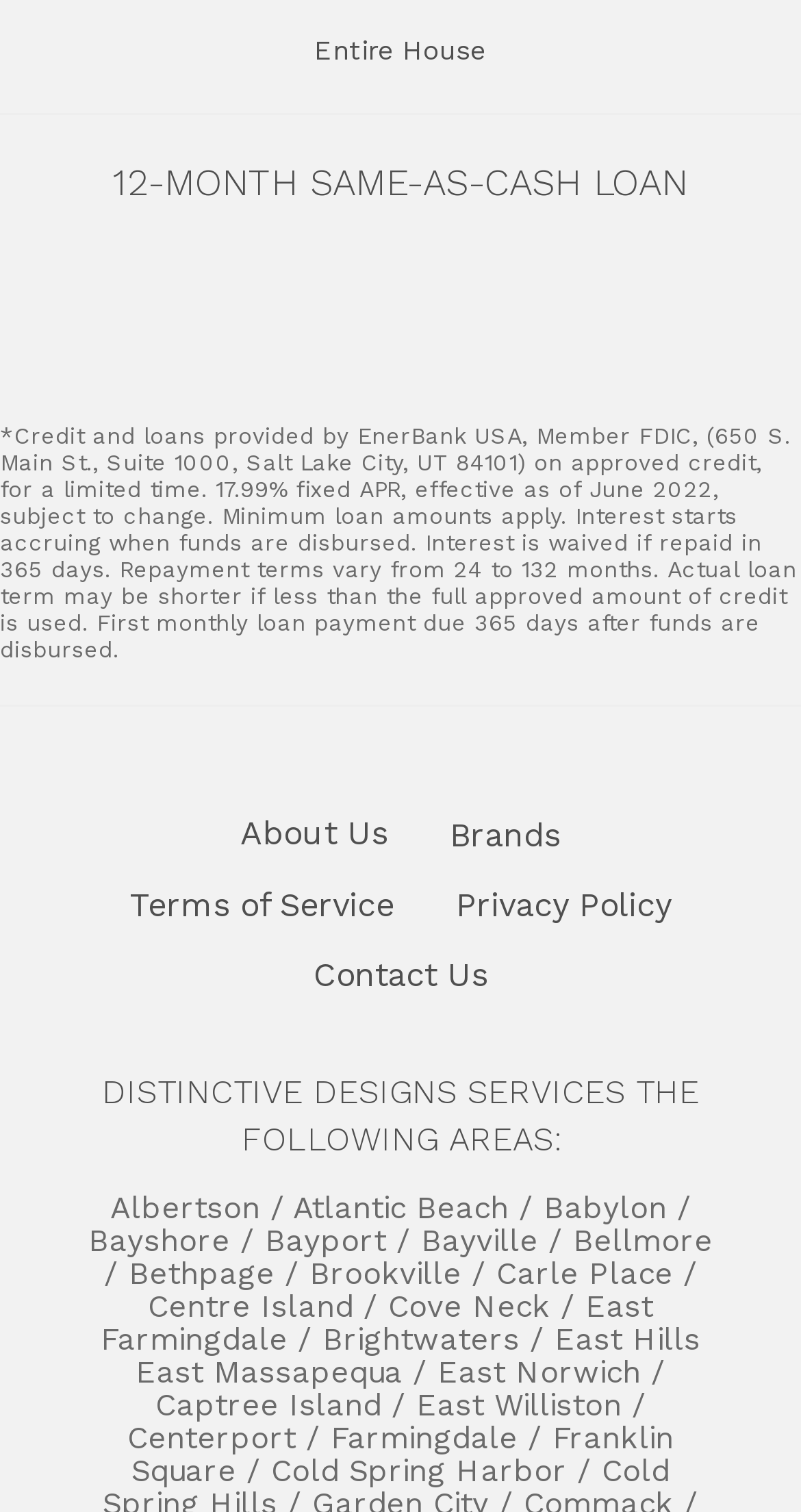Answer the question below using just one word or a short phrase: 
How many navigation links are available?

5